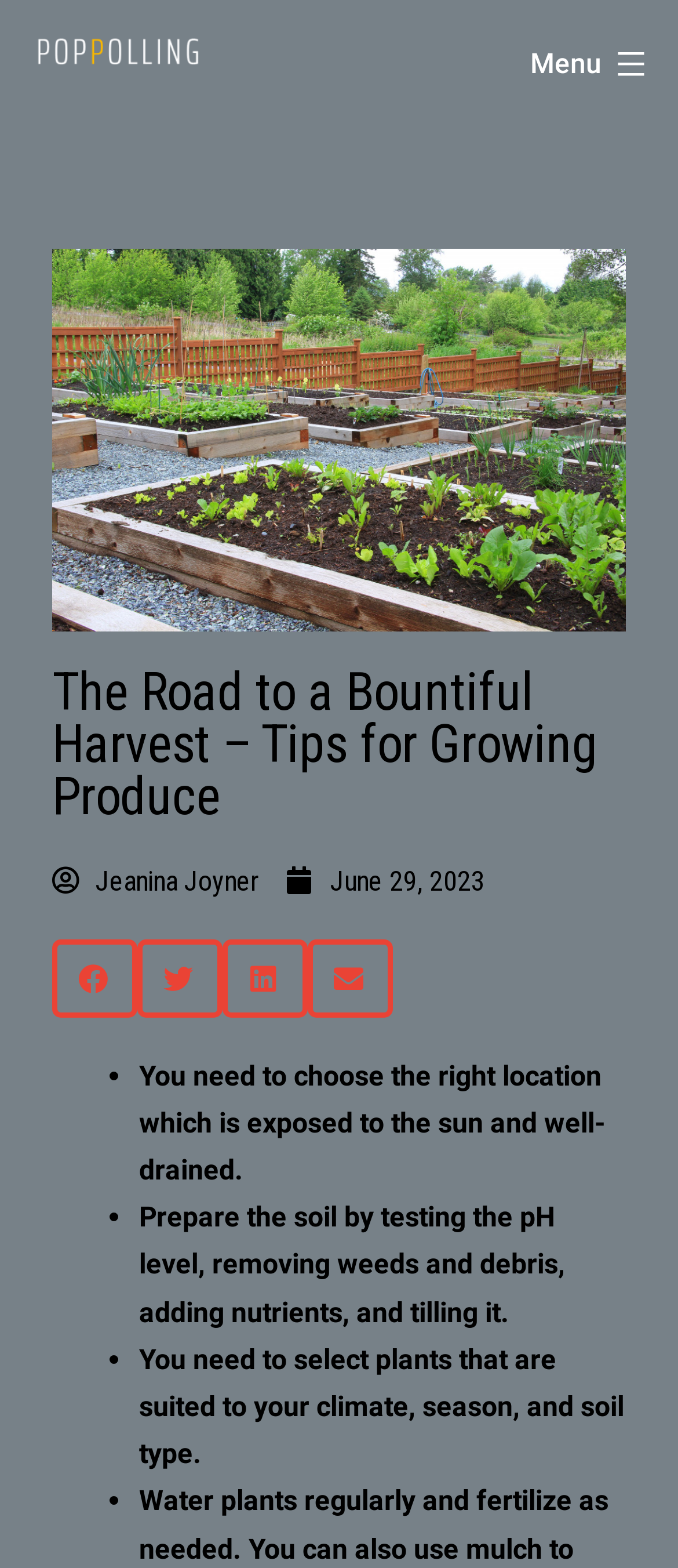What is the date of the article?
Offer a detailed and exhaustive answer to the question.

The date of the article can be found by looking at the link element with the text 'June 29, 2023' which is located below the heading 'The Road to a Bountiful Harvest – Tips for Growing Produce'.